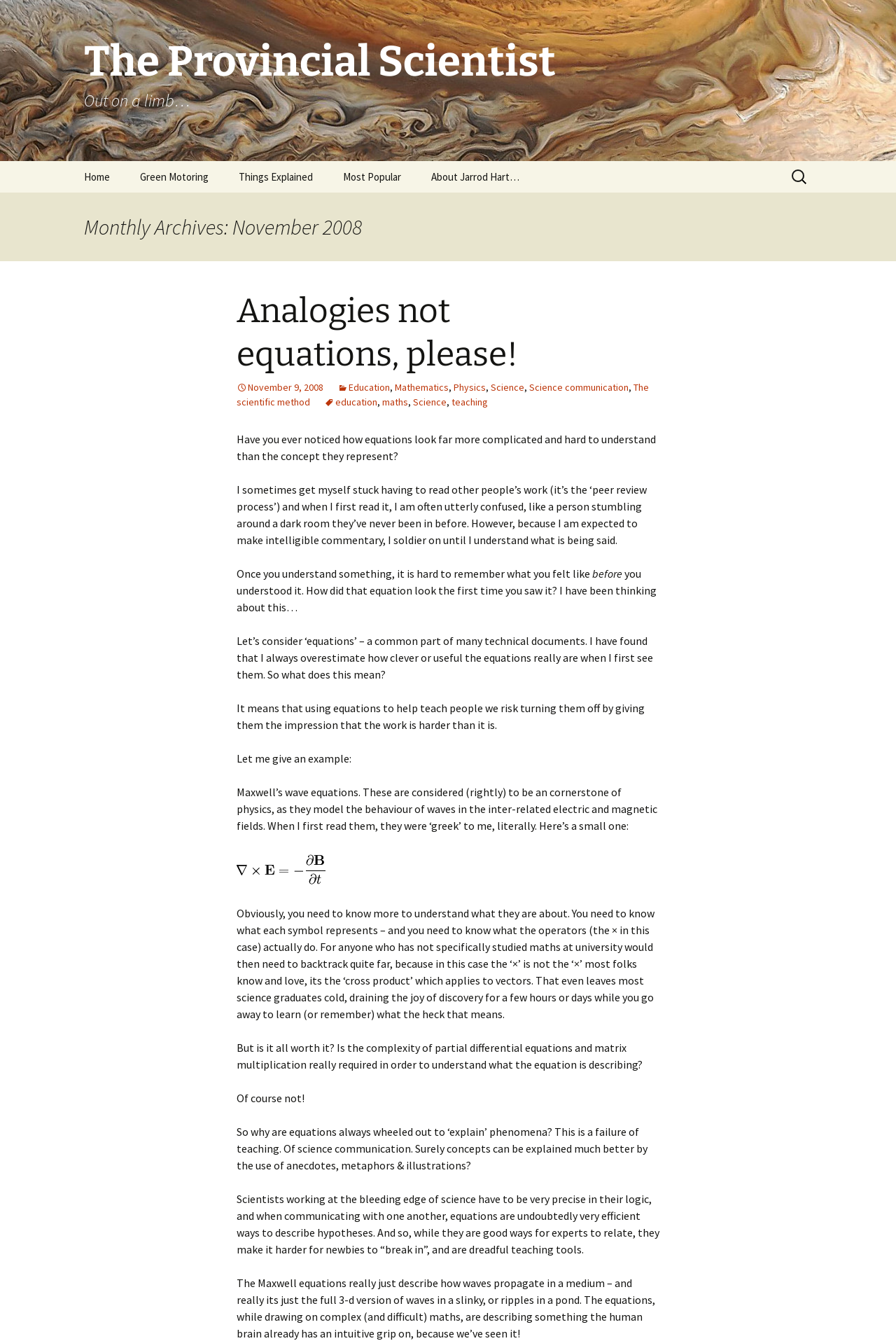Identify the bounding box for the UI element described as: "alt="maxwell-faraday-equation" title="maxwell-faraday-equation"". Ensure the coordinates are four float numbers between 0 and 1, formatted as [left, top, right, bottom].

[0.264, 0.642, 0.363, 0.652]